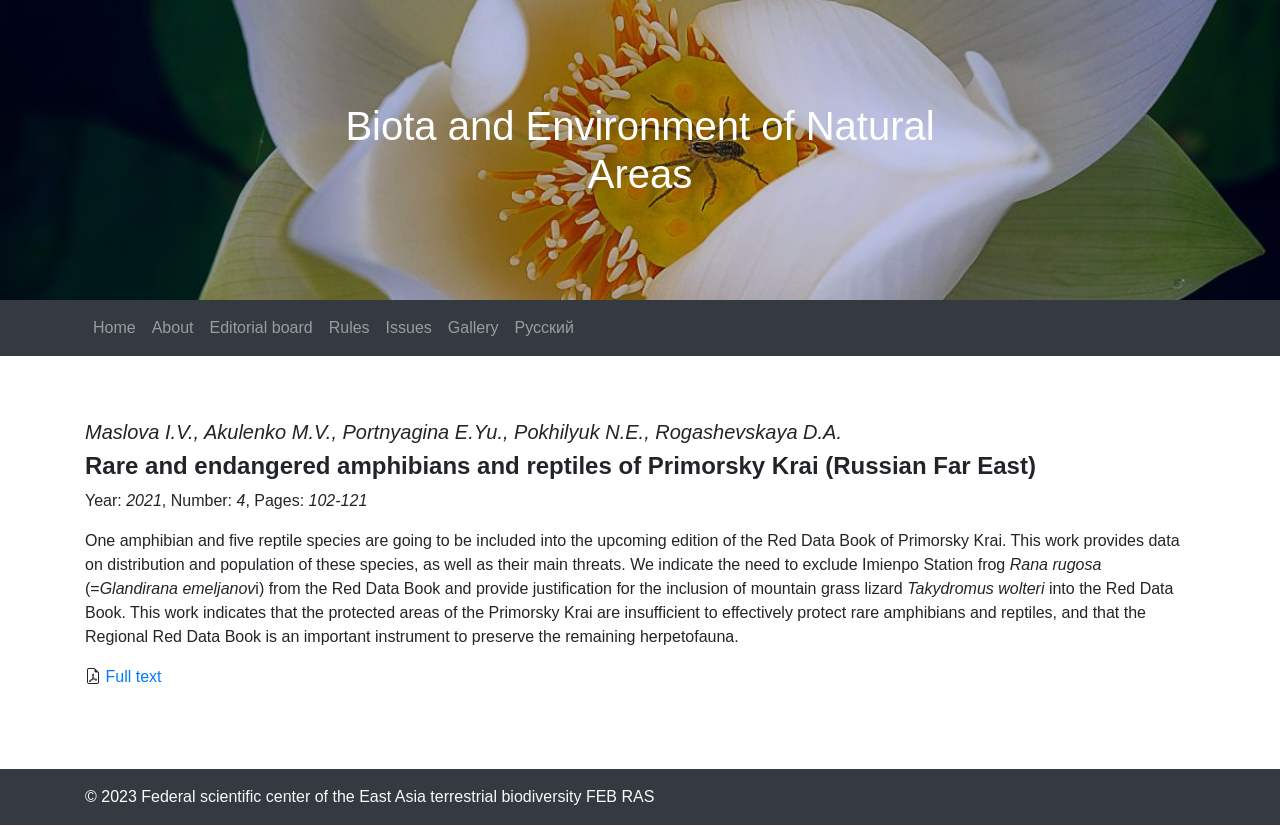What is the purpose of the Regional Red Data Book?
Deliver a detailed and extensive answer to the question.

According to the article content, the Regional Red Data Book is an important instrument to preserve the remaining herpetofauna, which implies that its purpose is to protect and conserve the rare and endangered species.